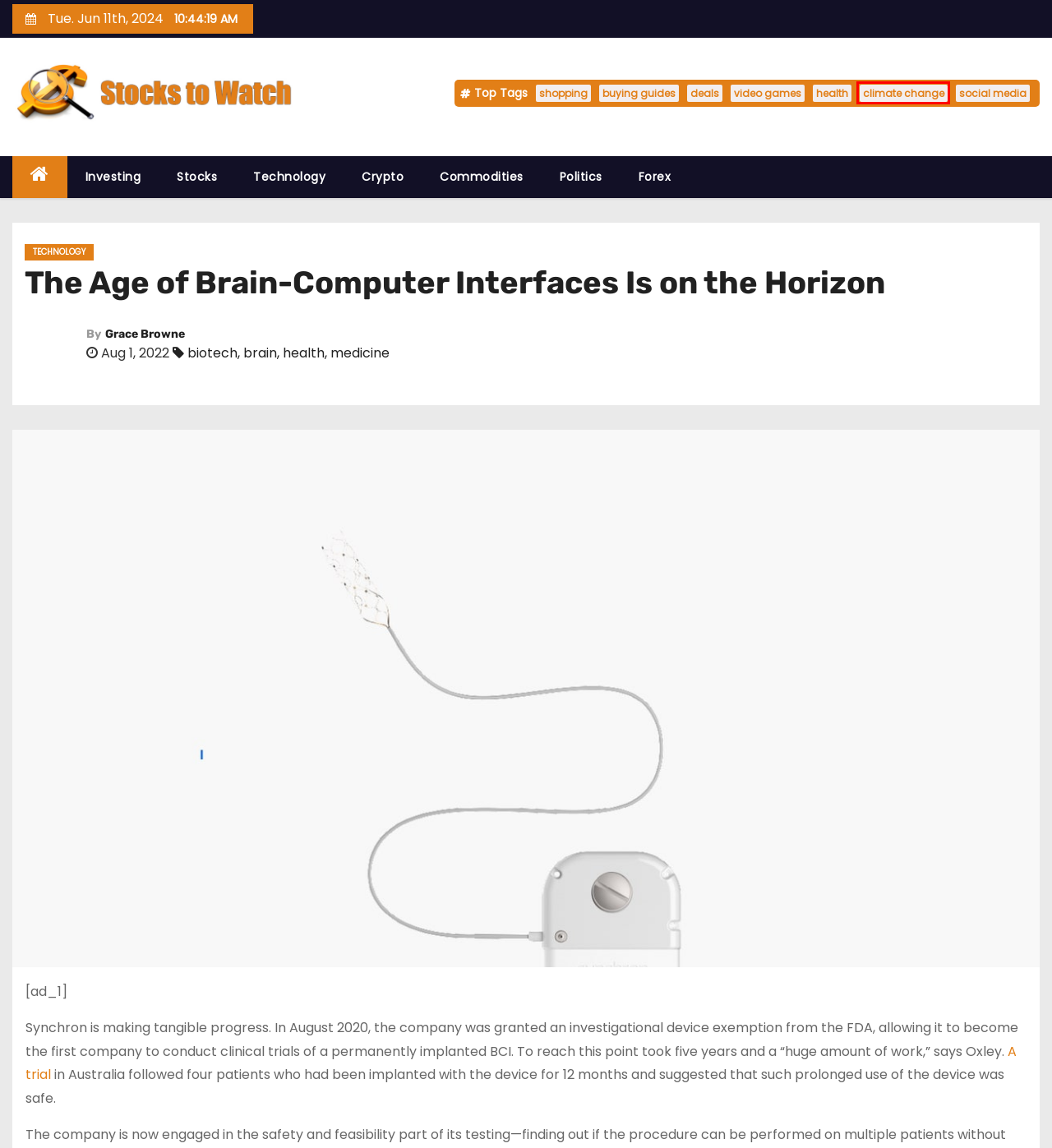Examine the screenshot of a webpage with a red rectangle bounding box. Select the most accurate webpage description that matches the new webpage after clicking the element within the bounding box. Here are the candidates:
A. biotech – Stocks to Watch
B. health – Stocks to Watch
C. Investing – Stocks to Watch
D. buying guides – Stocks to Watch
E. Stocks to Watch
F. Forex – Stocks to Watch
G. Commodities – Stocks to Watch
H. climate change – Stocks to Watch

H